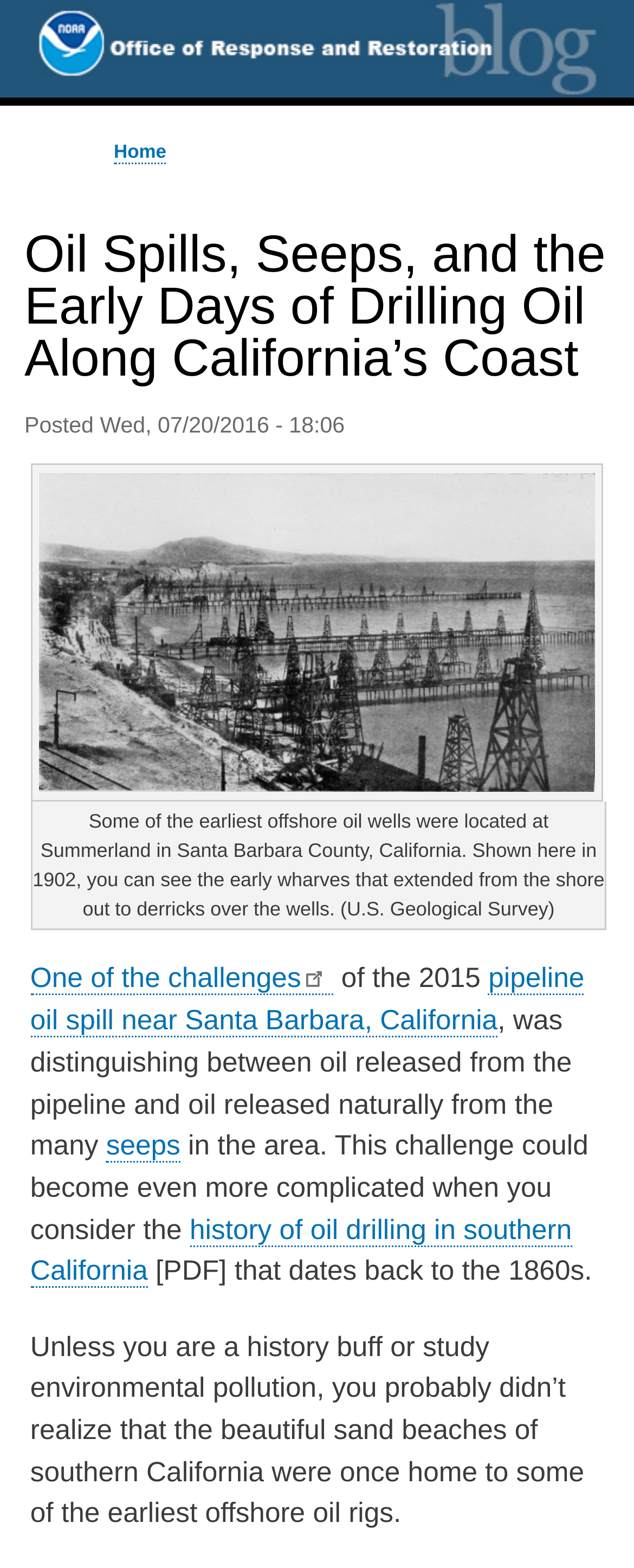Using the webpage screenshot, locate the HTML element that fits the following description and provide its bounding box: "Home".

[0.179, 0.09, 0.262, 0.105]